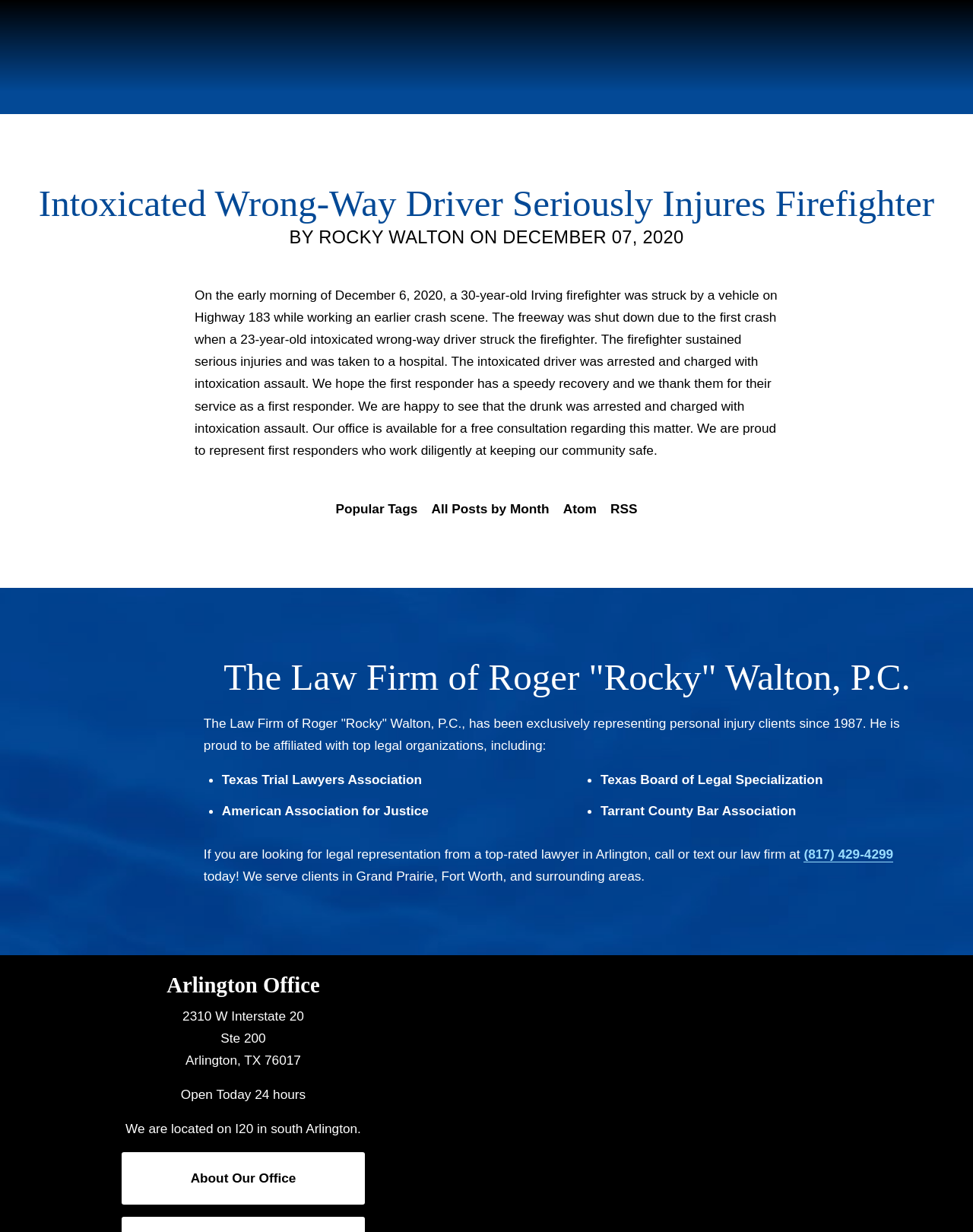Identify the bounding box coordinates of the clickable region required to complete the instruction: "Call the law firm at (817) 429-4299". The coordinates should be given as four float numbers within the range of 0 and 1, i.e., [left, top, right, bottom].

[0.577, 0.036, 0.69, 0.056]